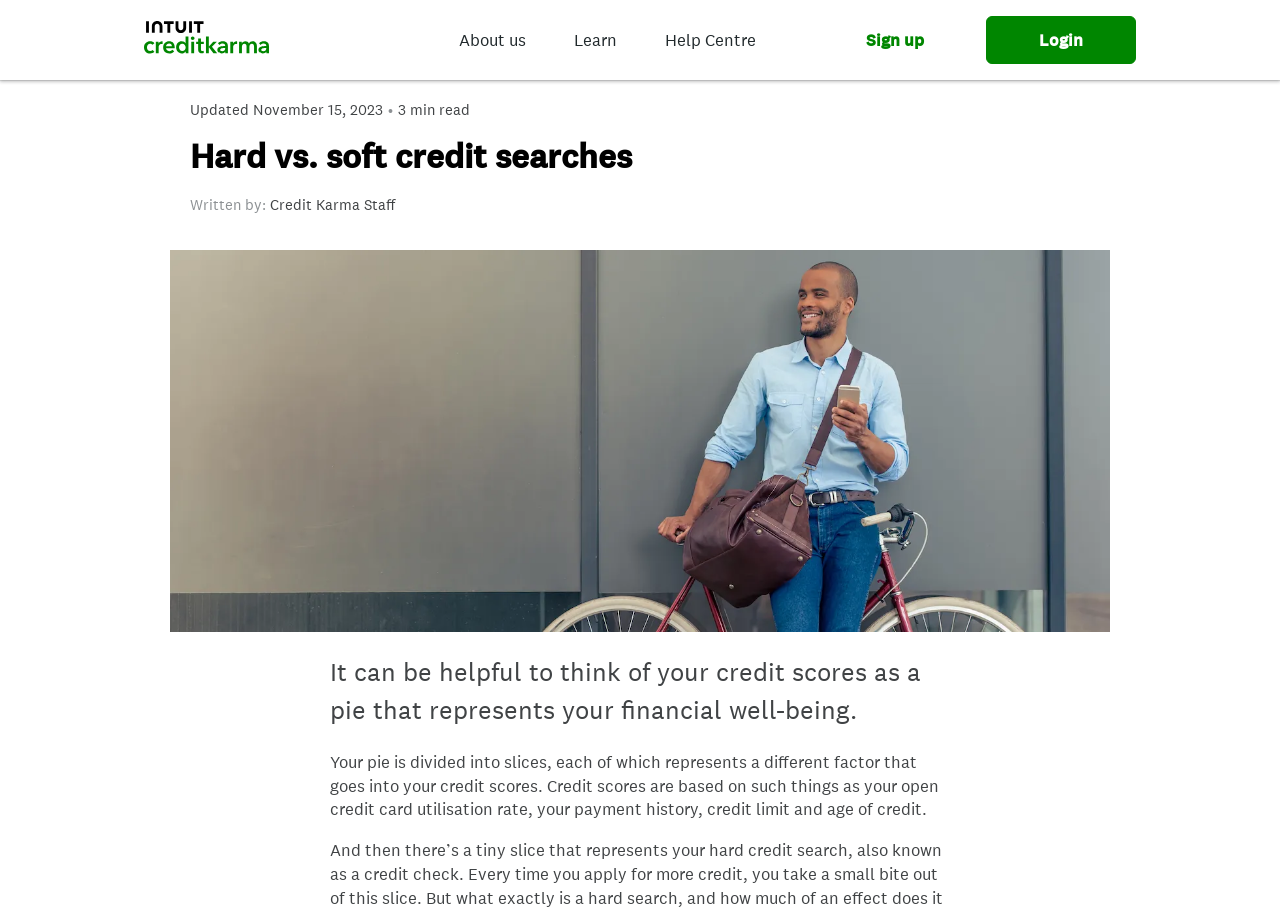Kindly respond to the following question with a single word or a brief phrase: 
What is the date the article was updated?

November 15, 2023